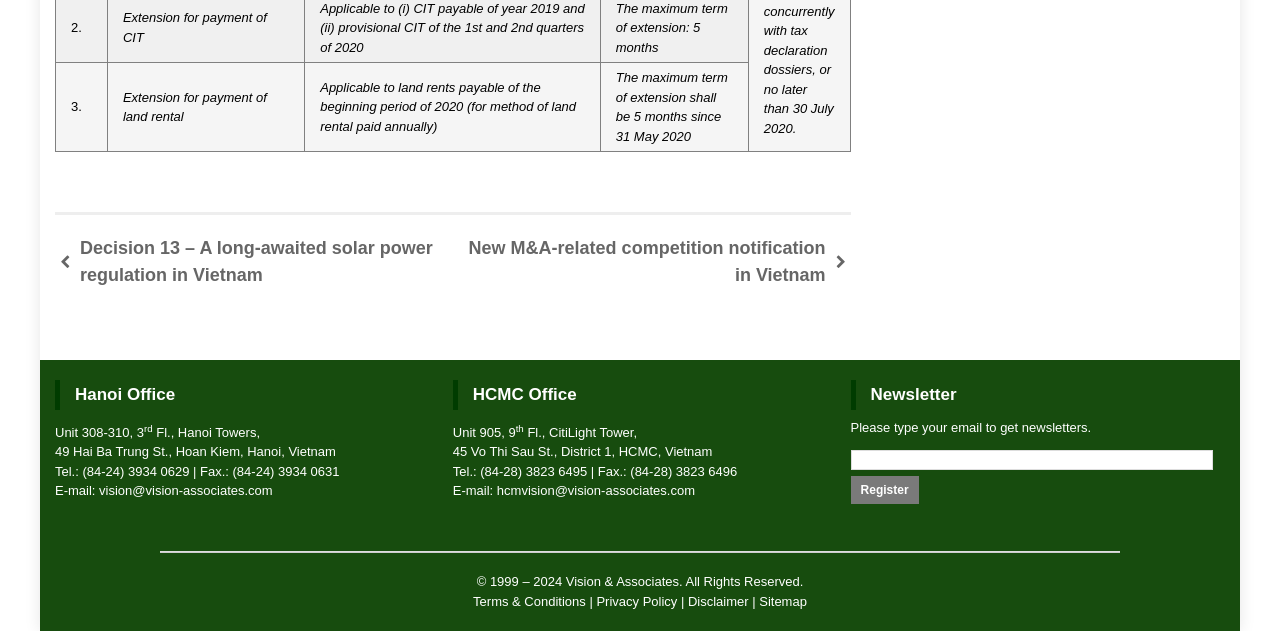Determine the bounding box coordinates for the region that must be clicked to execute the following instruction: "Register for the newsletter".

[0.665, 0.755, 0.718, 0.799]